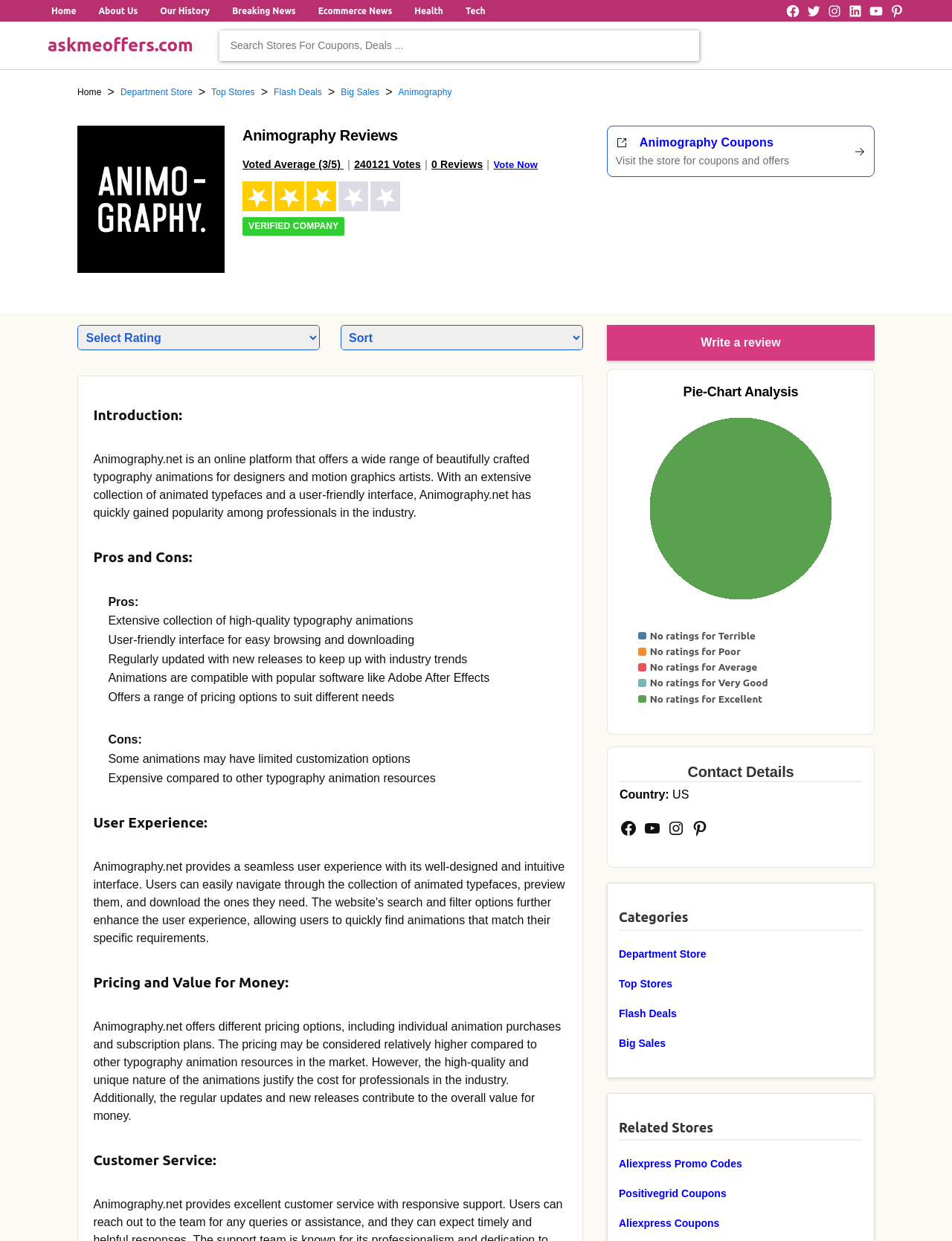Using the information in the image, could you please answer the following question in detail:
What is the purpose of Animography.net?

According to the introduction, Animography.net is an online platform that offers a wide range of beautifully crafted typography animations for designers and motion graphics artists.